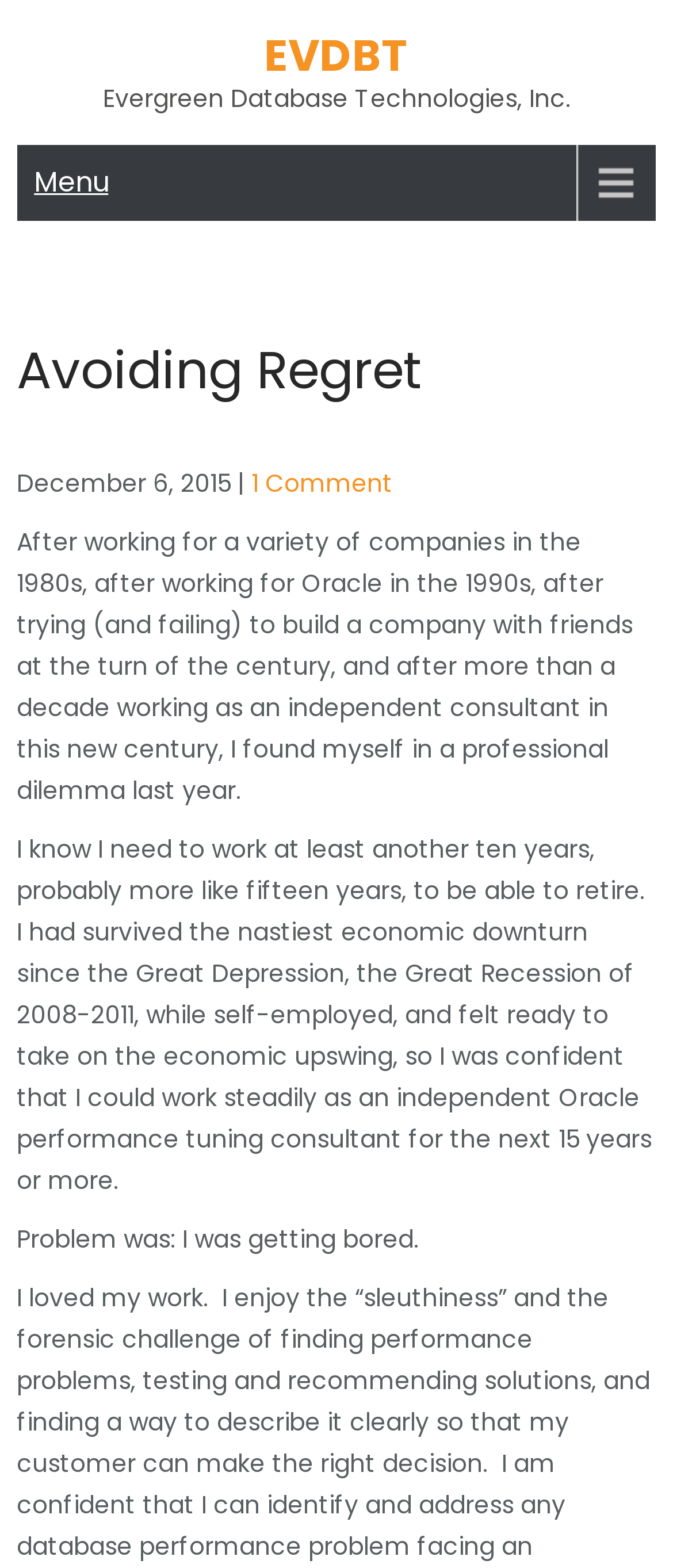What is the company name?
Refer to the screenshot and deliver a thorough answer to the question presented.

I found the company name by looking at the static text element with the bounding box coordinates [0.153, 0.052, 0.847, 0.074], which contains the text 'Evergreen Database Technologies, Inc.'.